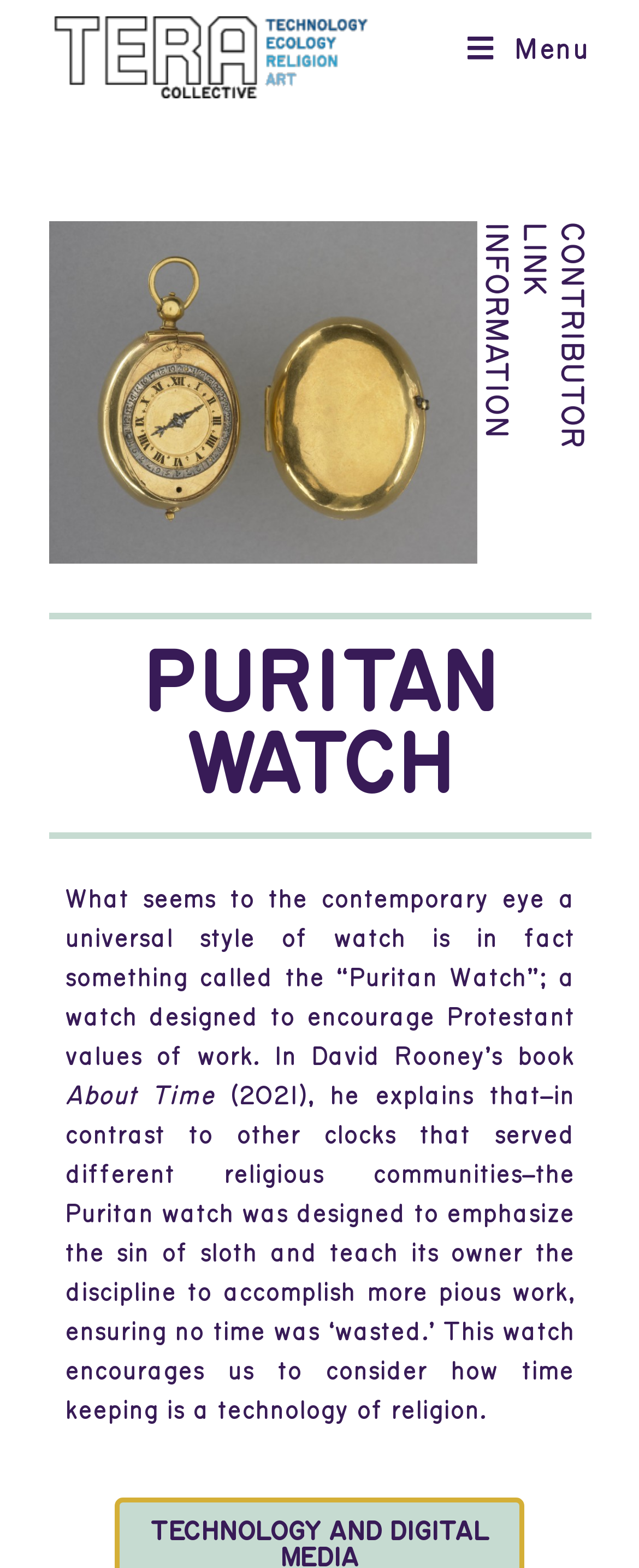What is the sin emphasized by the Puritan Watch?
Please give a well-detailed answer to the question.

By analyzing the text content of the webpage, specifically the StaticText element with the text '...the Puritan watch was designed to emphasize the sin of sloth and teach its owner the discipline to accomplish more pious work...', I can conclude that the sin emphasized by the Puritan Watch is sloth.